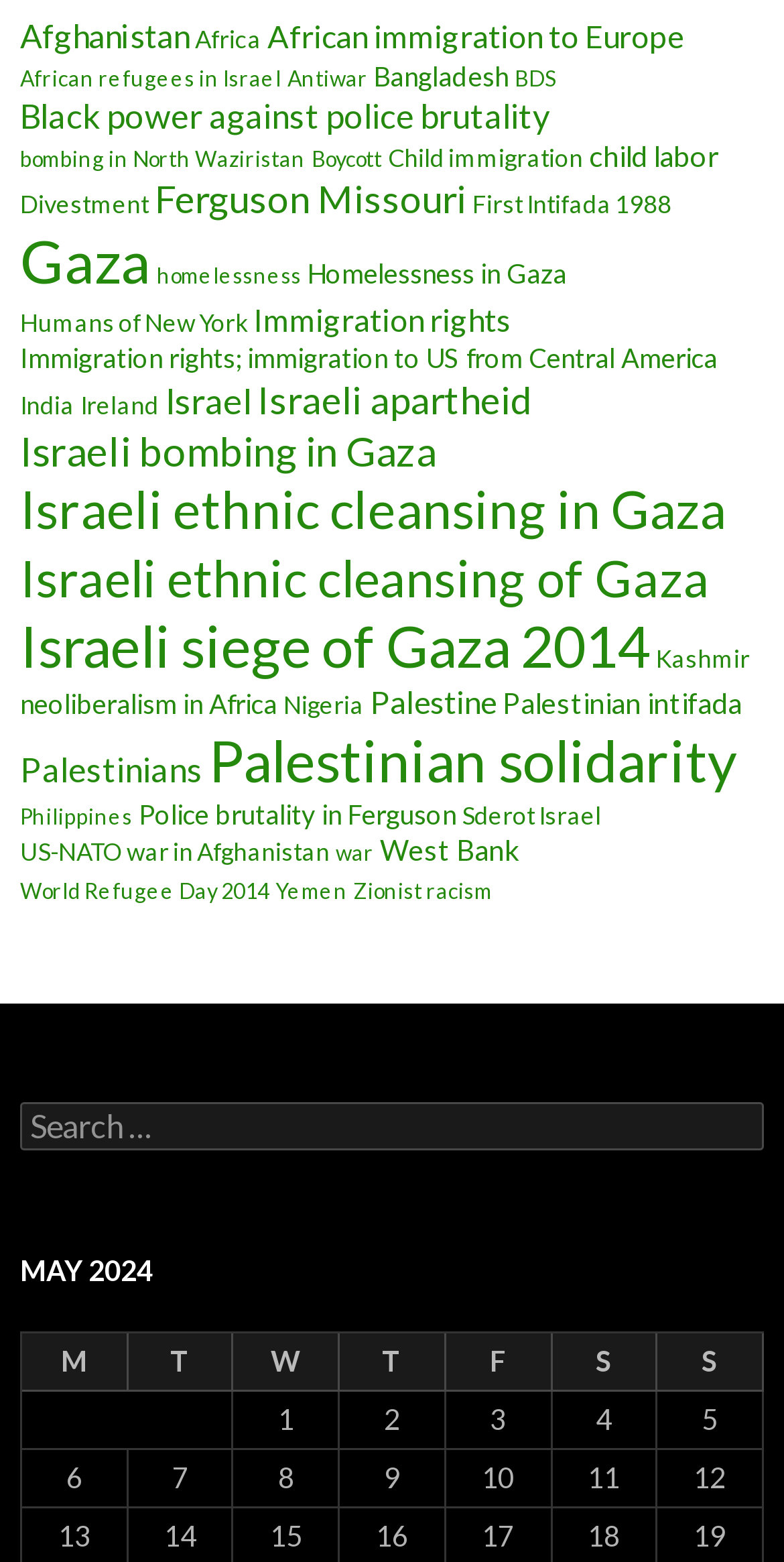Please mark the bounding box coordinates of the area that should be clicked to carry out the instruction: "Explore the Israeli bombing in Gaza page".

[0.026, 0.273, 0.556, 0.304]